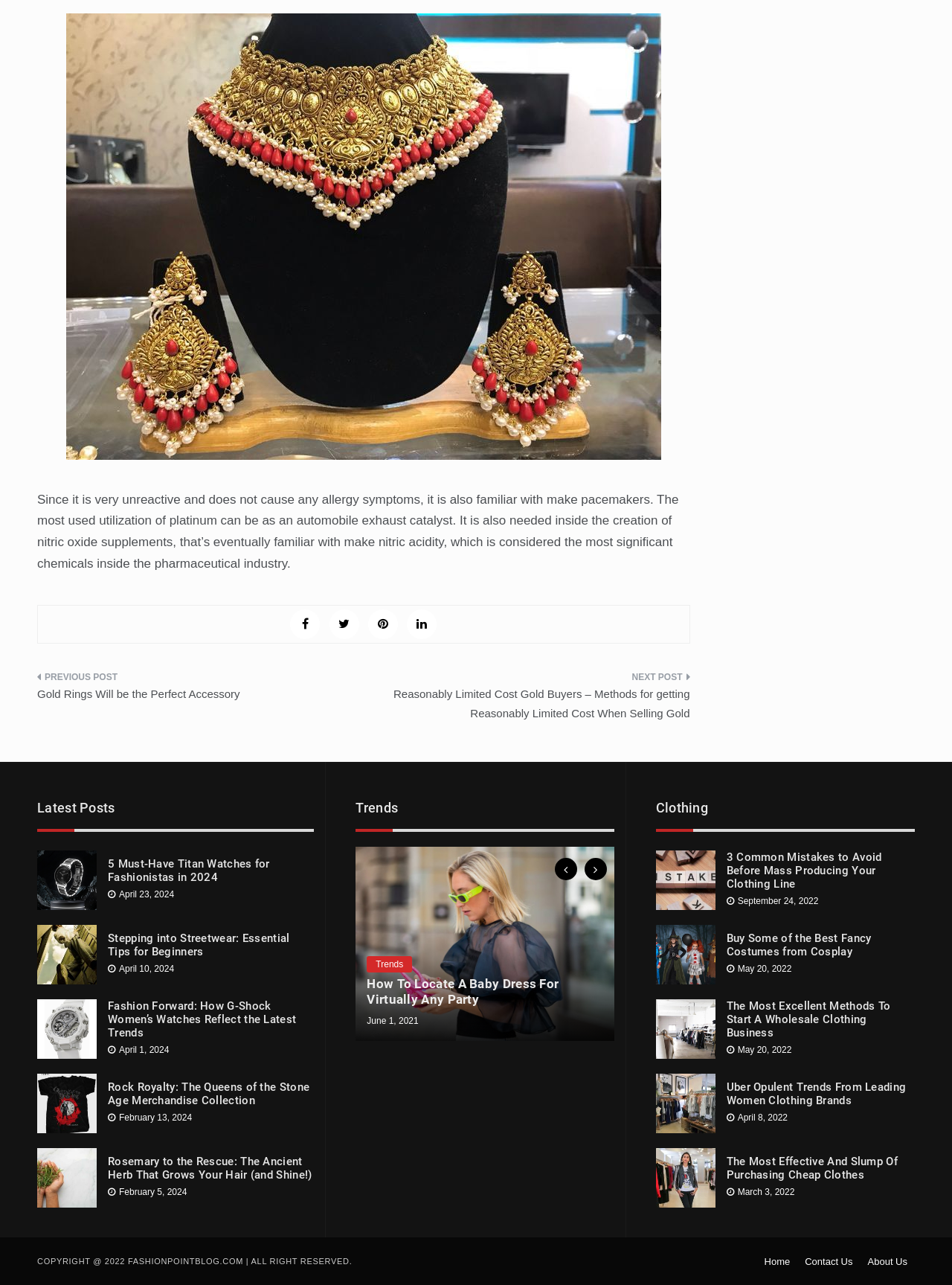Pinpoint the bounding box coordinates of the clickable element needed to complete the instruction: "Go to the 'Trends' section". The coordinates should be provided as four float numbers between 0 and 1: [left, top, right, bottom].

[0.374, 0.622, 0.645, 0.647]